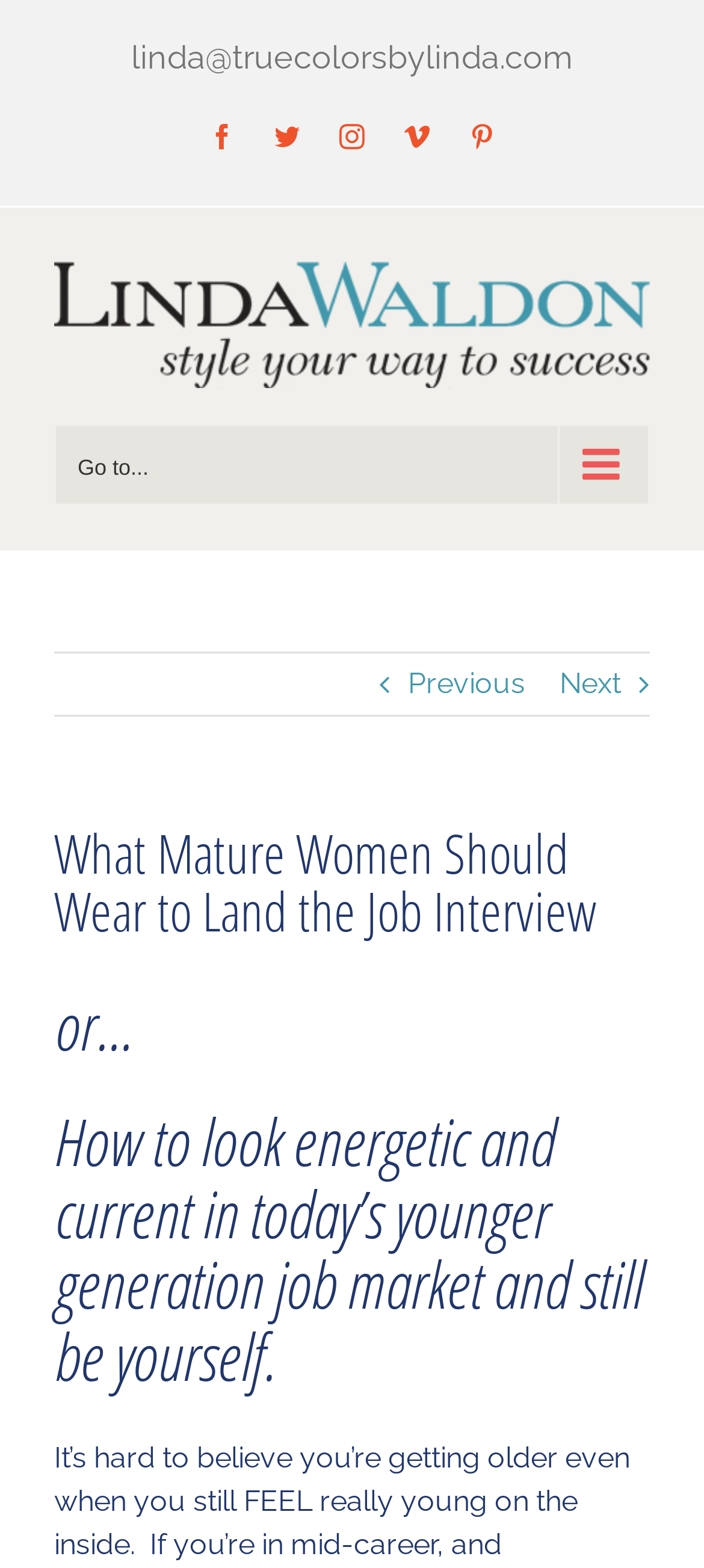Provide a short answer using a single word or phrase for the following question: 
Is the main menu mobile navigation expanded?

False